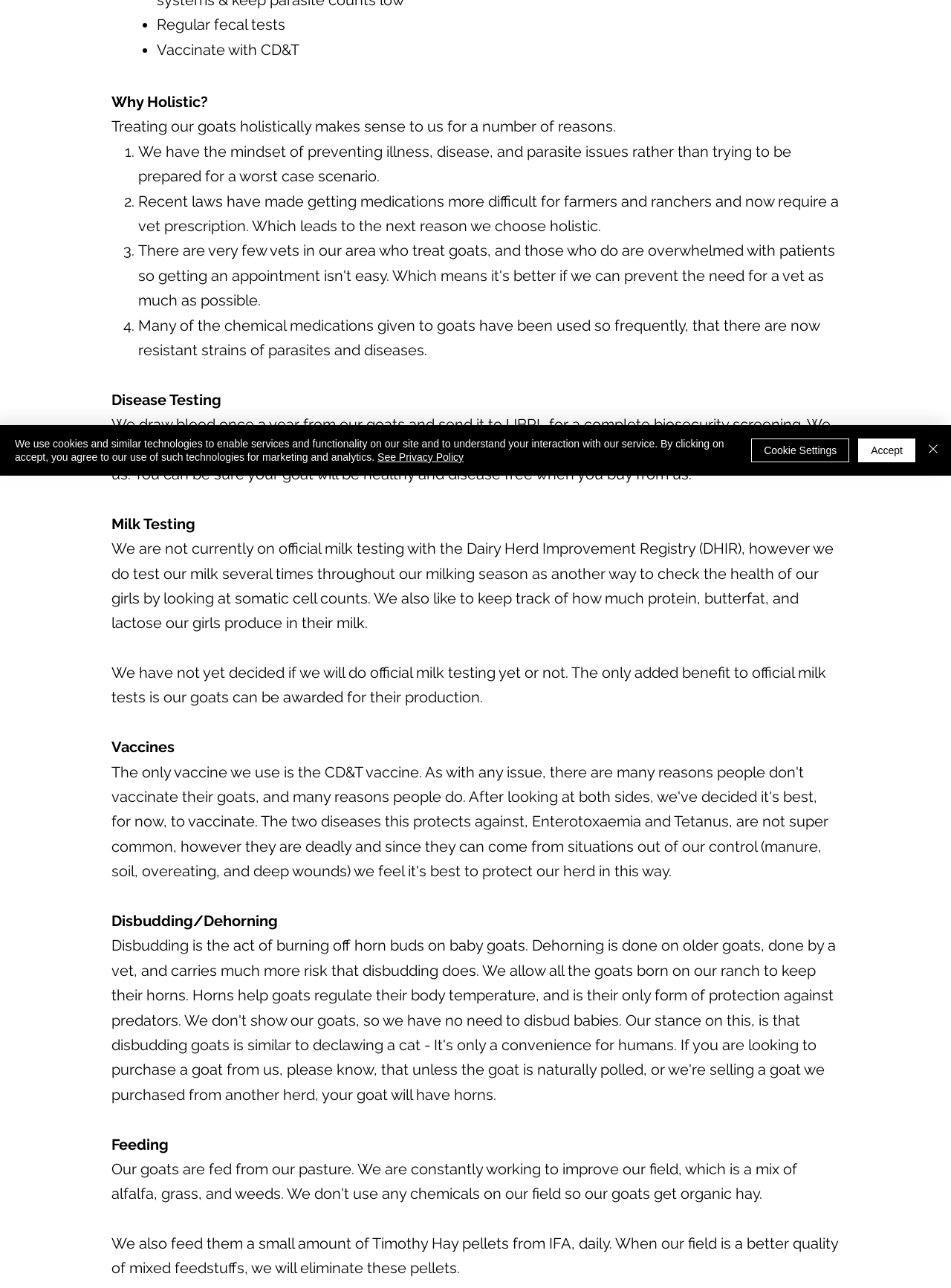Locate and provide the bounding box coordinates for the HTML element that matches this description: "Cookie Settings".

[0.79, 0.34, 0.893, 0.359]